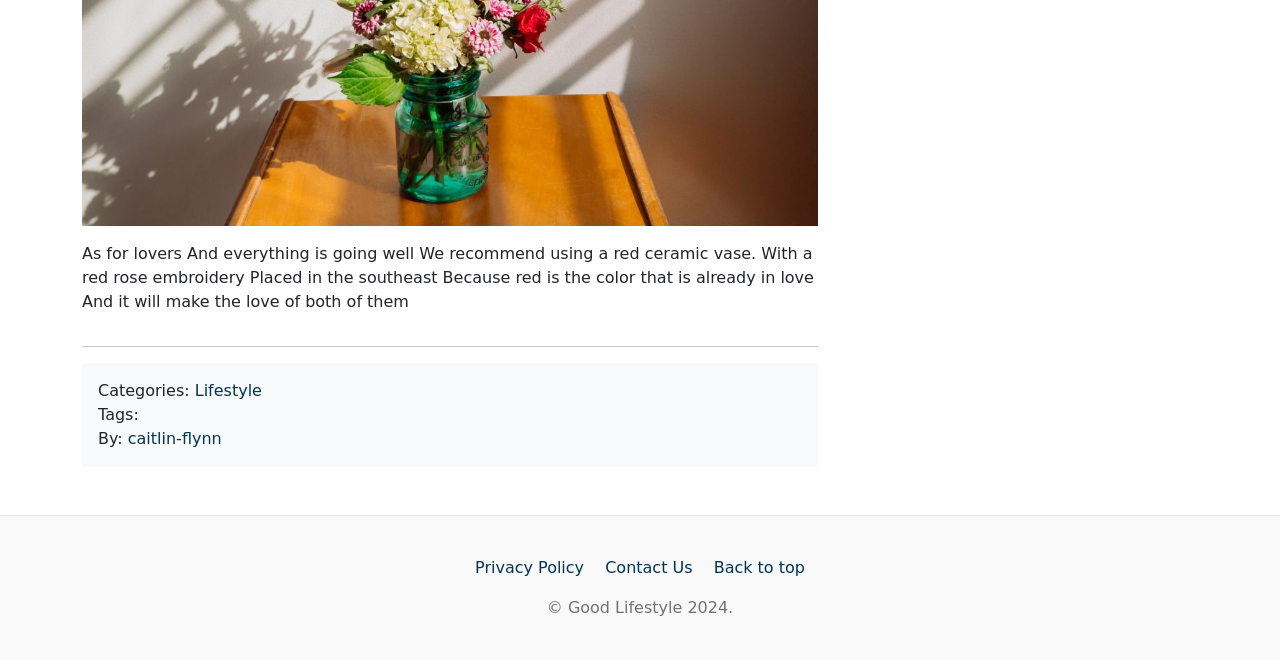What is the direction to place the vase?
Please respond to the question with a detailed and well-explained answer.

The webpage recommends placing the vase in the southeast direction.